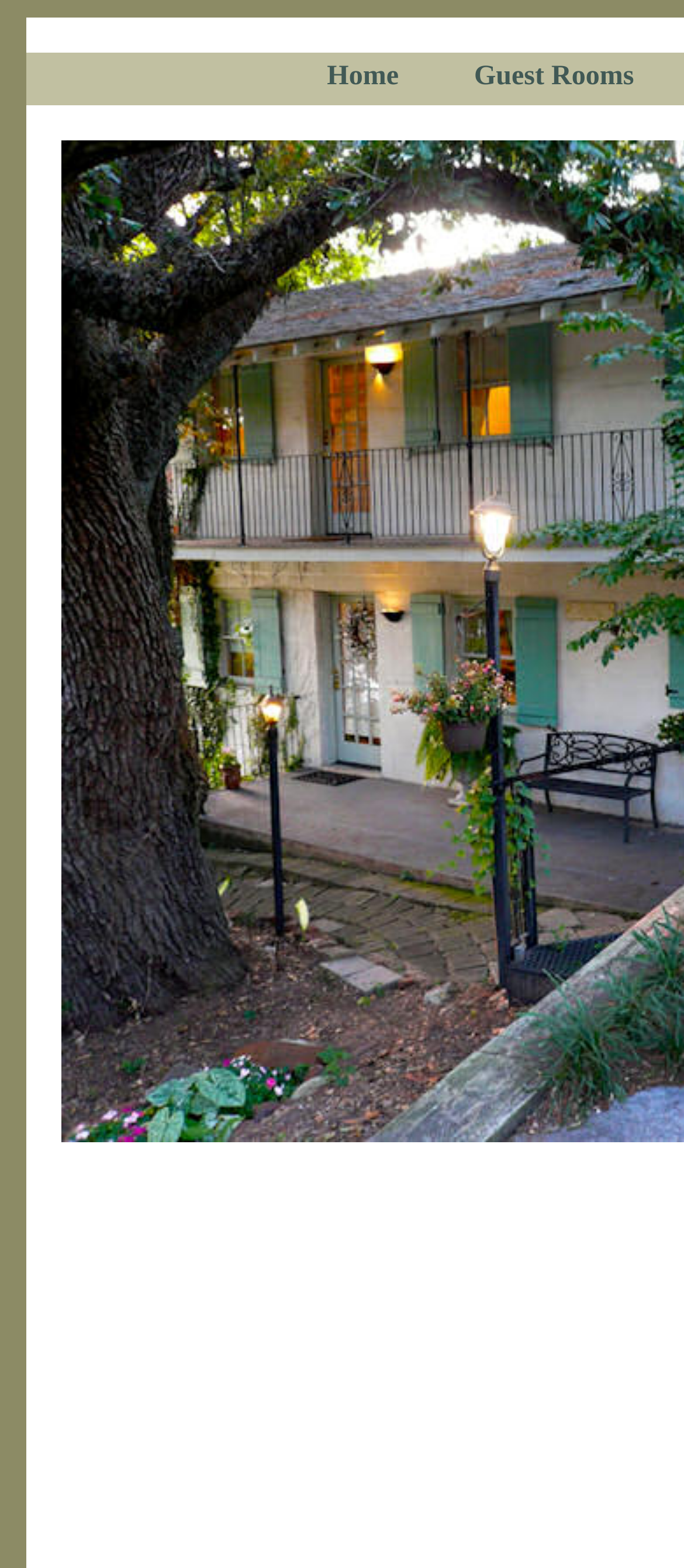Identify the bounding box of the UI element that matches this description: "Guest Rooms".

[0.693, 0.039, 0.927, 0.058]